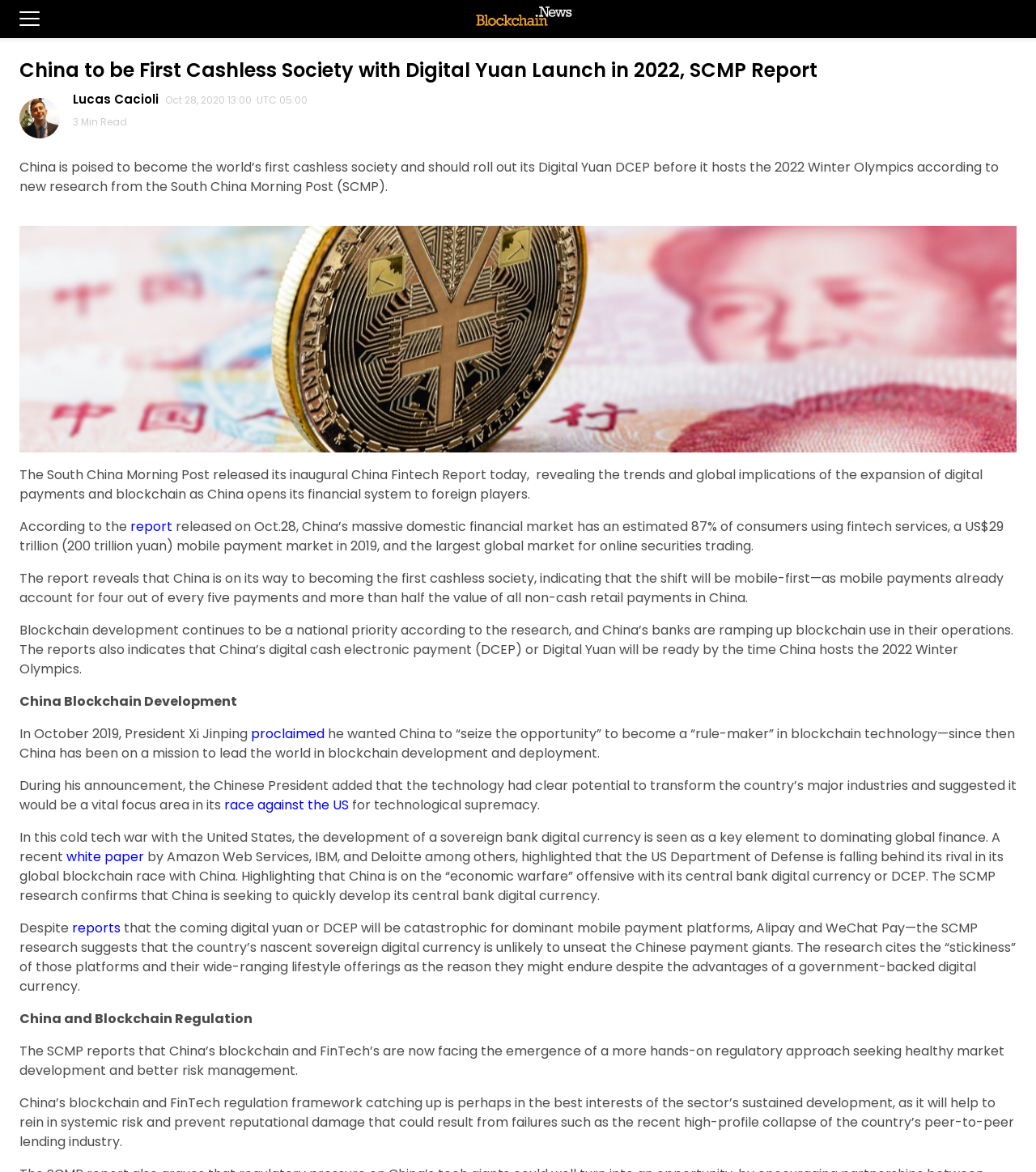Generate a detailed explanation of the webpage's features and information.

This webpage is about China's plan to become the world's first cashless society with the launch of its Digital Yuan in 2022. At the top, there is a button and a link, with an image to the right of the link. Below this, there is a heading that matches the meta description, accompanied by a small image. 

To the right of the heading, there is a link with the author's name, Lucas Cacioli, and a timestamp indicating the article was published on October 28, 2020. Next to this, there is a text indicating the article is a 3-minute read.

The main content of the webpage is a news article discussing China's plan to launch its Digital Yuan, citing a report from the South China Morning Post. The article is divided into several paragraphs, with images scattered throughout. The text describes how China is poised to become the world's first cashless society, with its Digital Yuan expected to be launched before the 2022 Winter Olympics. It also discusses the growth of digital payments and blockchain in China, with the country's banks increasing their use of blockchain technology.

There are several links throughout the article, including one to a report and another to a white paper. The article also mentions China's blockchain development, with President Xi Jinping's goal of making China a "rule-maker" in blockchain technology. Additionally, it discusses the potential impact of the Digital Yuan on mobile payment platforms like Alipay and WeChat Pay.

At the bottom of the webpage, there are headings and paragraphs discussing China's blockchain regulation, with the country's regulatory framework aiming to promote healthy market development and better risk management.